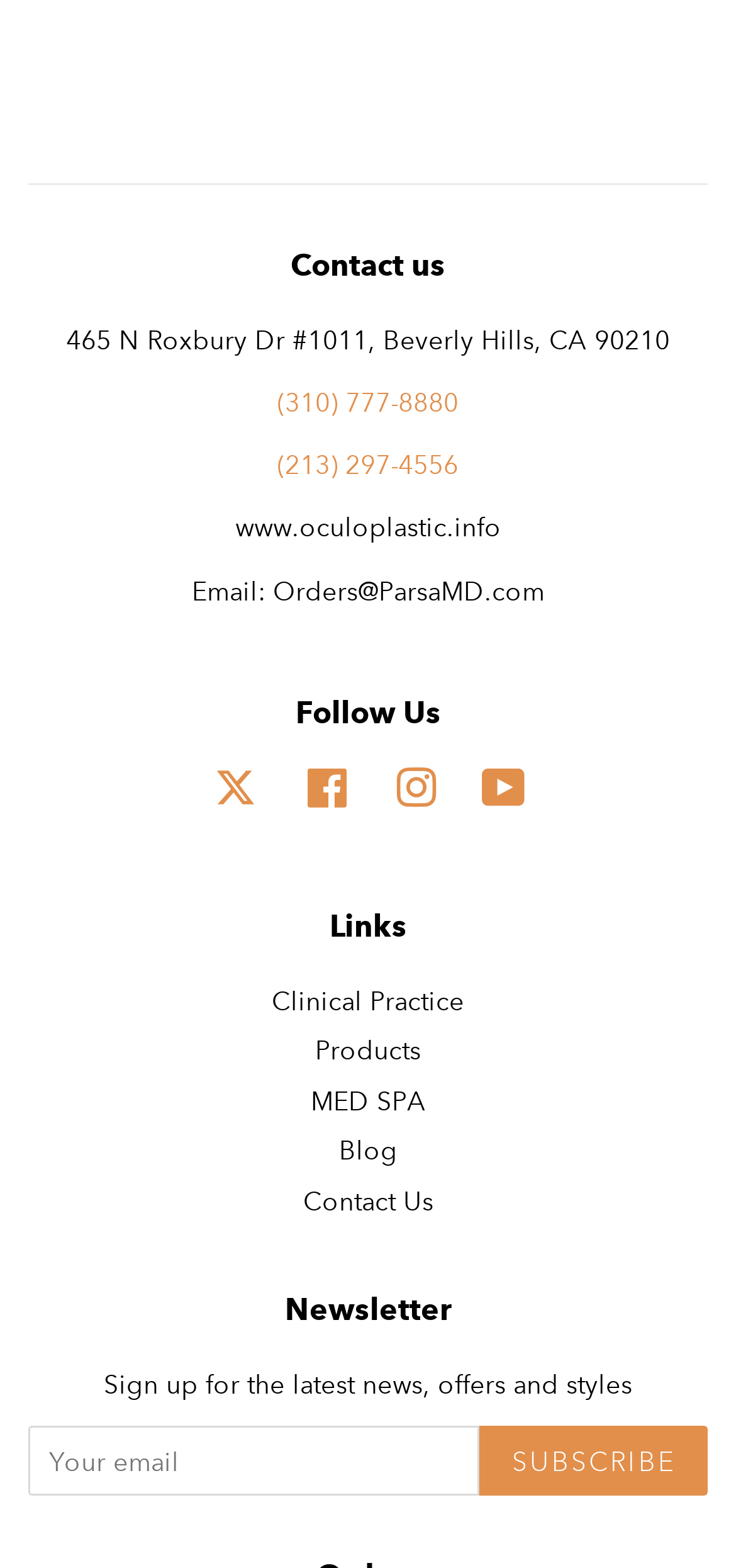Find the bounding box coordinates for the element that must be clicked to complete the instruction: "Call (310) 777-8880". The coordinates should be four float numbers between 0 and 1, indicated as [left, top, right, bottom].

[0.377, 0.246, 0.623, 0.268]